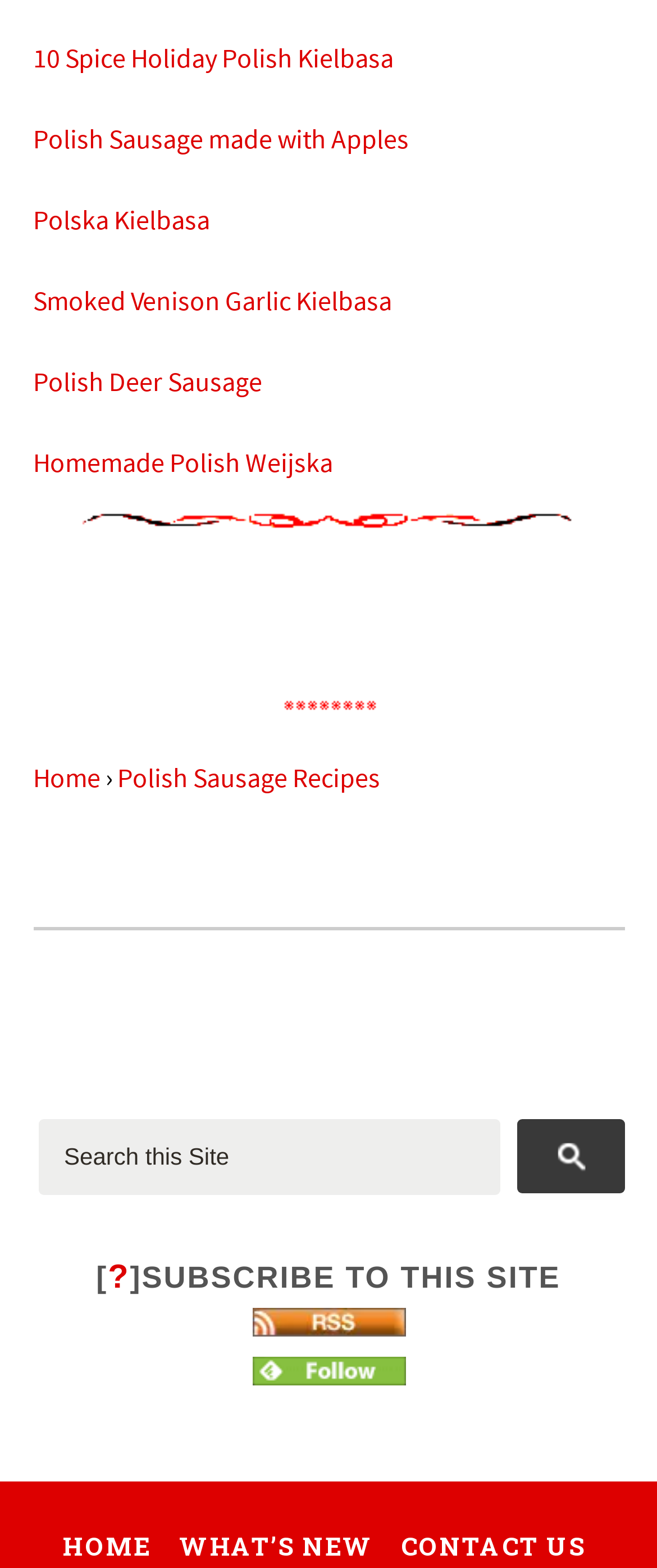Based on the description "CONTACT US", find the bounding box of the specified UI element.

[0.611, 0.974, 0.892, 0.996]